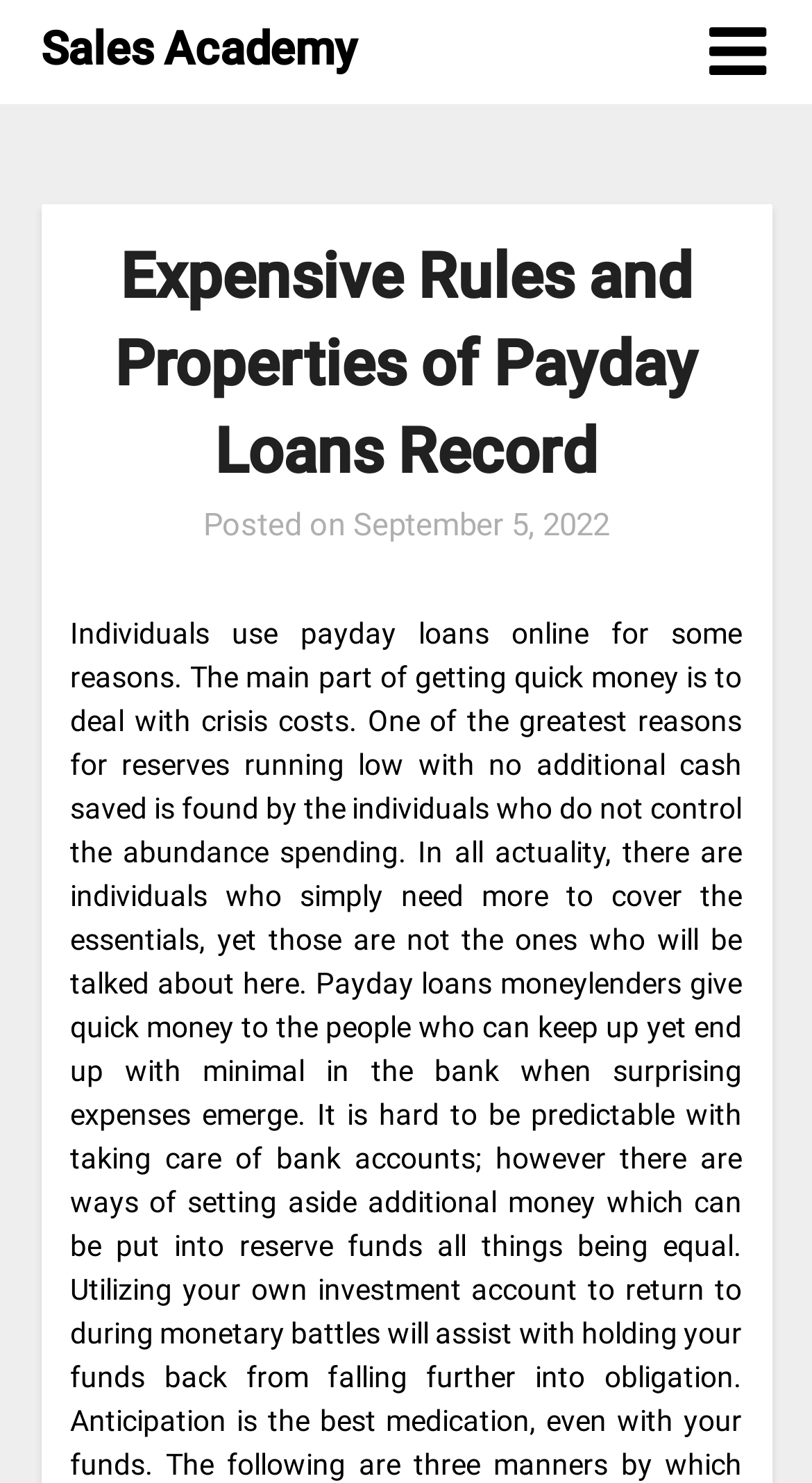Using the given element description, provide the bounding box coordinates (top-left x, top-left y, bottom-right x, bottom-right y) for the corresponding UI element in the screenshot: parent_node: Sales Academy

[0.873, 0.0, 0.95, 0.07]